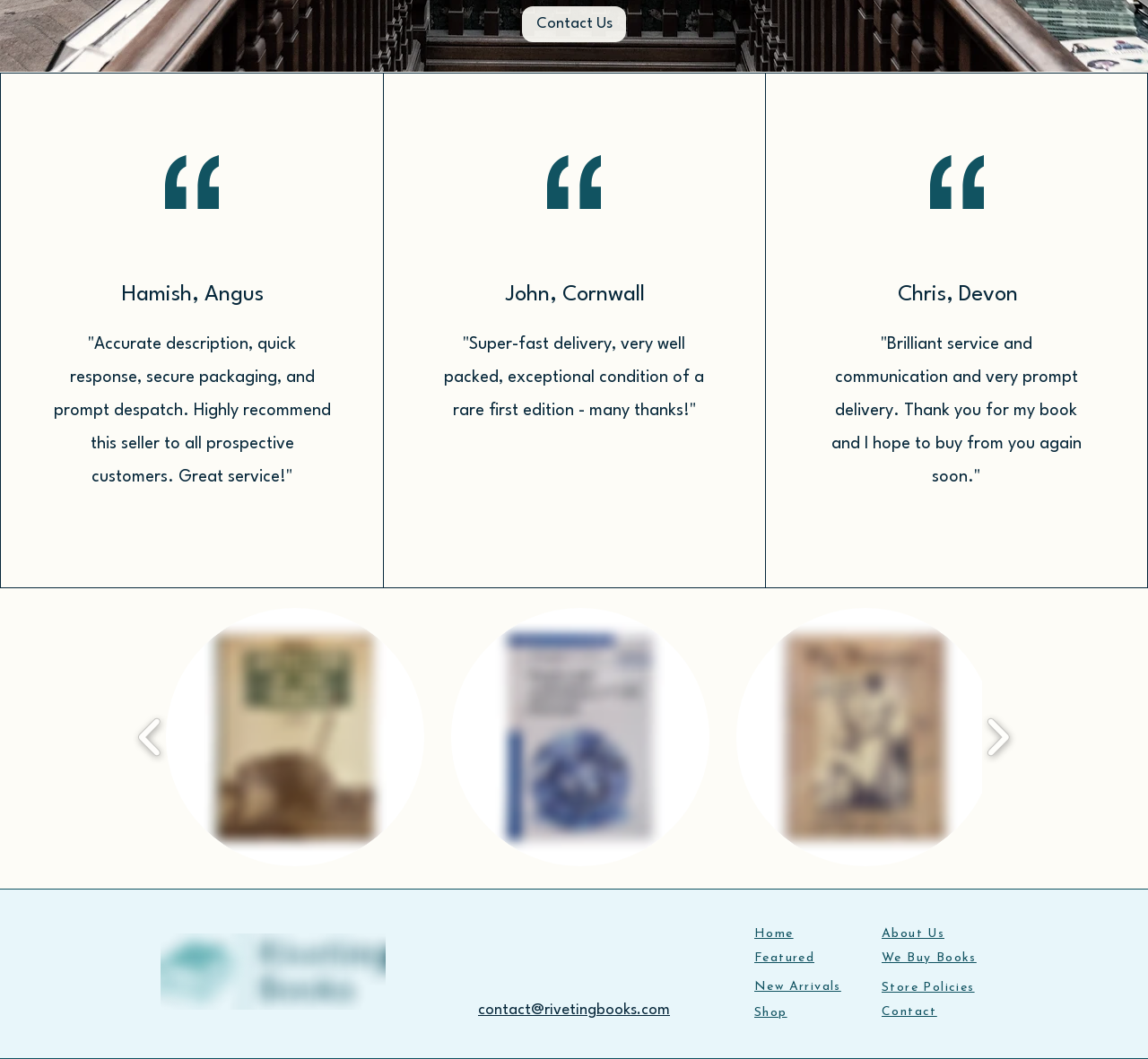Carefully observe the image and respond to the question with a detailed answer:
What is the name of the seller?

I found the name 'Riveting Books' in the logo element, which is a link, and also in the contact email address.